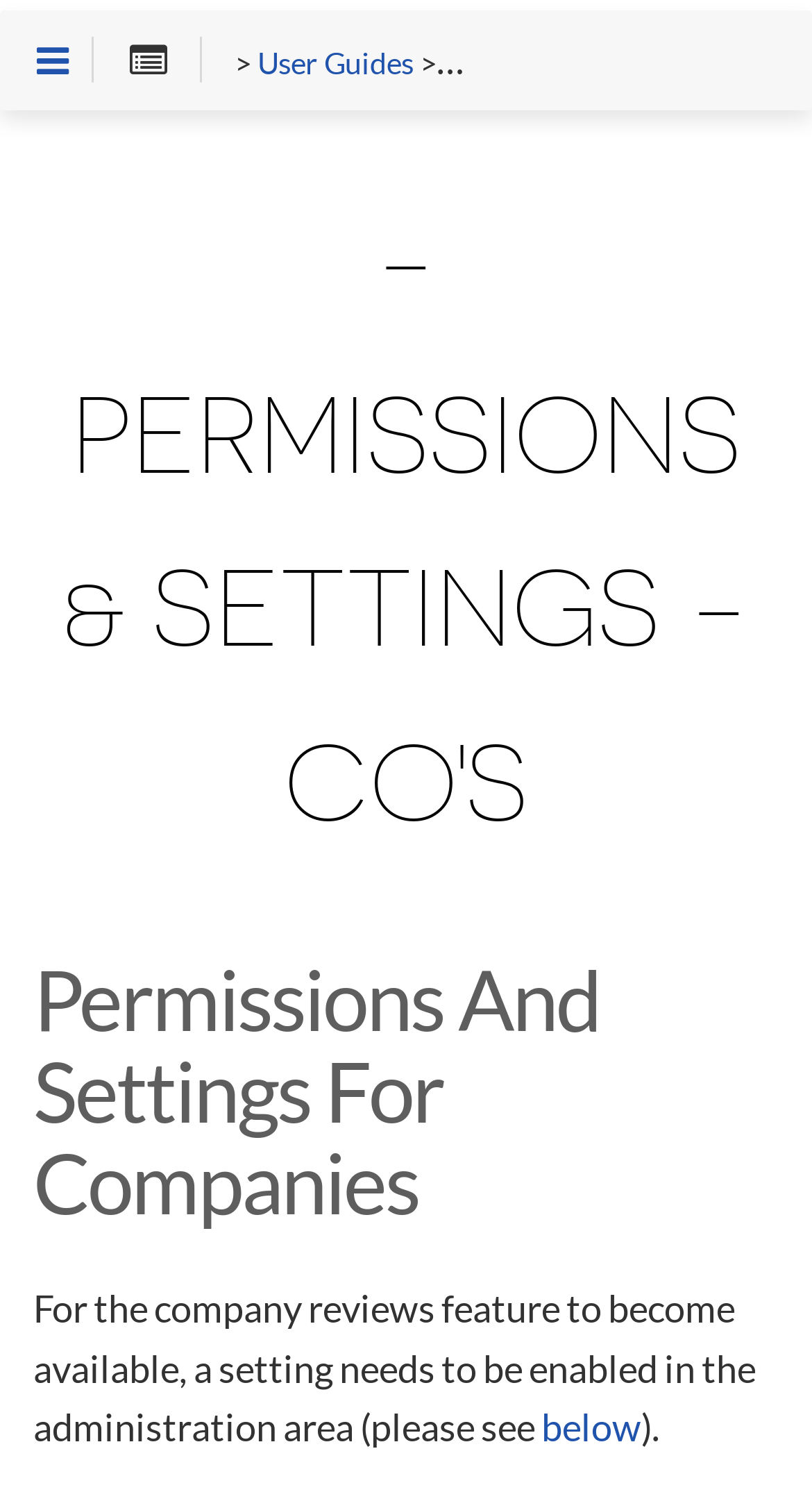What is the feature that needs to be enabled for company reviews?
Kindly give a detailed and elaborate answer to the question.

According to the webpage, for the company reviews feature to become available, a setting needs to be enabled in the administration area.